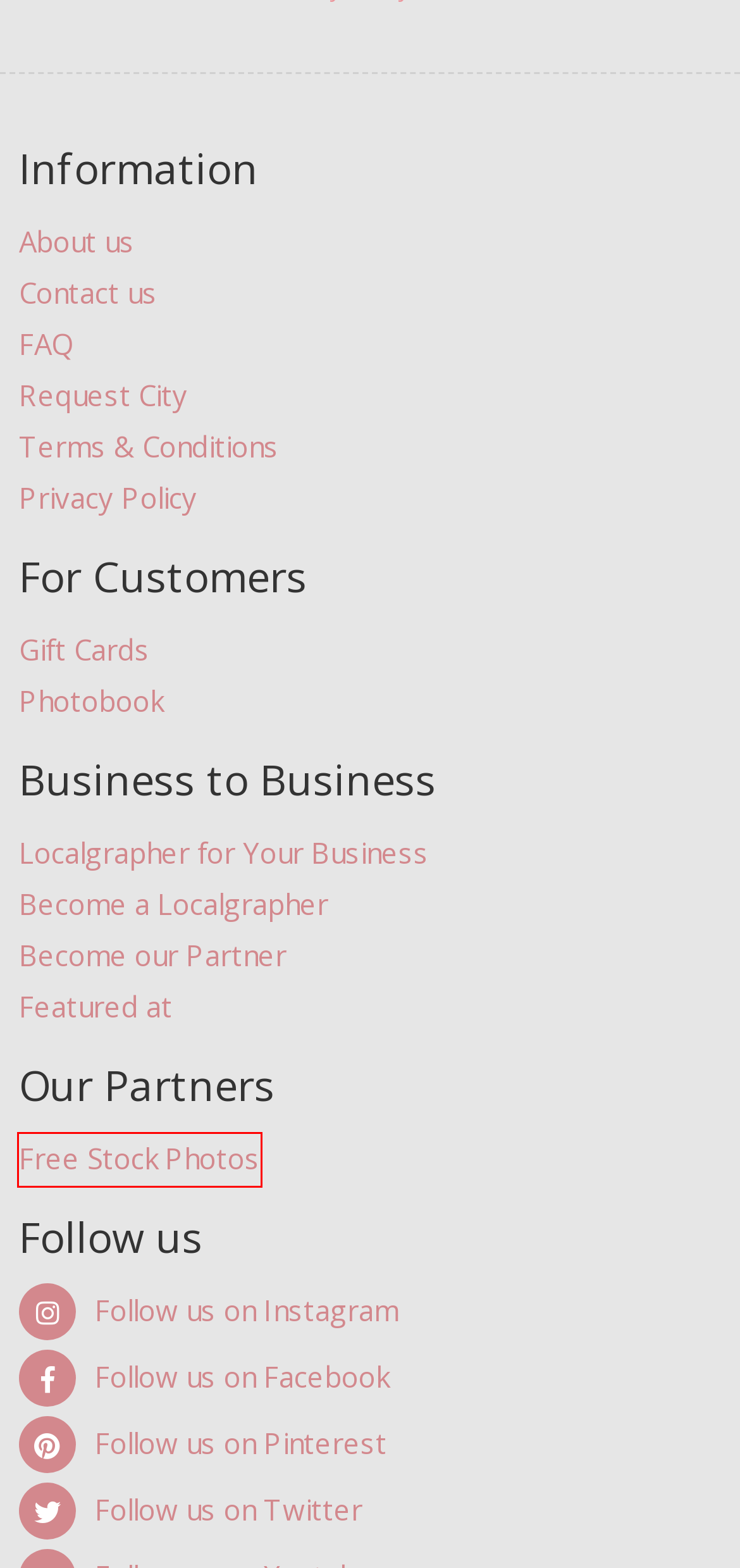You are presented with a screenshot of a webpage containing a red bounding box around a particular UI element. Select the best webpage description that matches the new webpage after clicking the element within the bounding box. Here are the candidates:
A. Hire a Photographer for Your Event, Product Photo or Headshots | Localgrapher
B. Free Photos, Free Stock Photos and Footage - Avopix.com
C. Photographers, Videographers & Photo Tour Guides Near Me | Localgrapher
D. Photo Package Prices. How Much Does a Personal Photographer Cost?
E. How to Get The Most out of Your Family Photo Shoot | Localgrapher
F. Find the Best Photographer or Videographer | Localgrapher
G. 20 Best Babymoon Destinations in Europe - Localgrapher
H. Frequently Asked Questions | Localgrapher

B